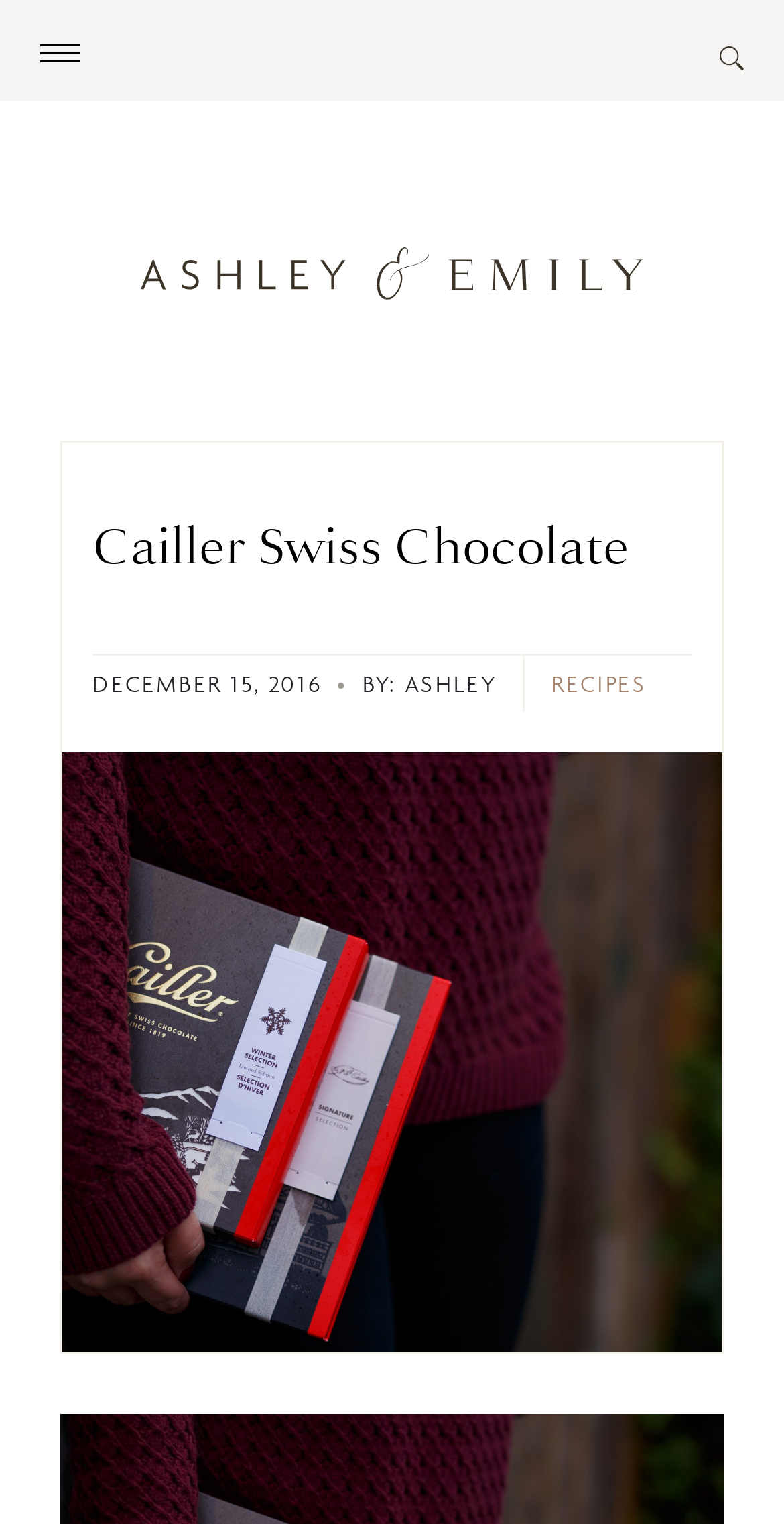Use a single word or phrase to answer the following:
Where is the pop-up shop located?

Union Square